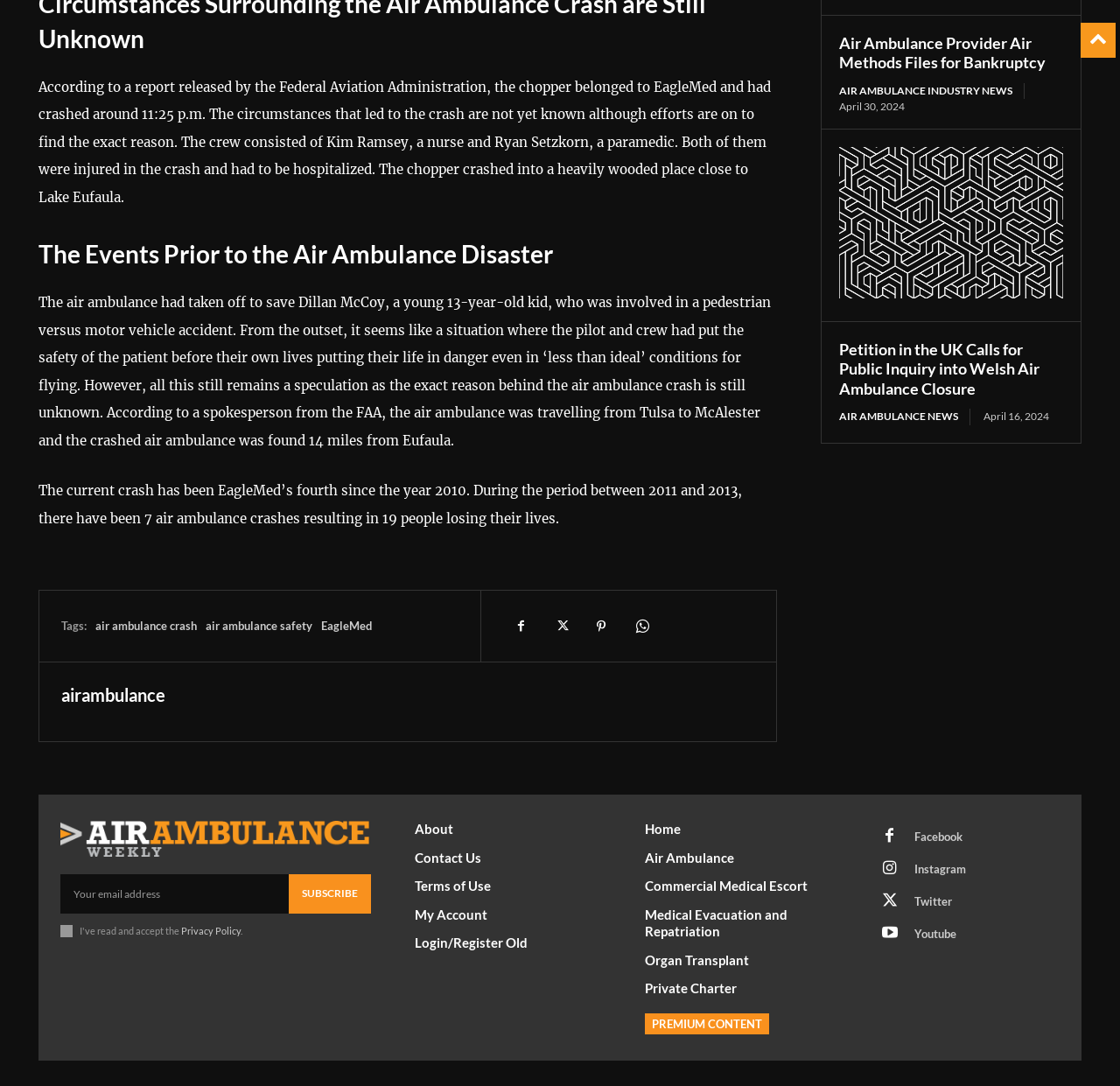Using details from the image, please answer the following question comprehensively:
What is the purpose of the air ambulance that crashed?

The text states, 'The air ambulance had taken off to save Dillan McCoy, a young 13-year-old kid, who was involved in a pedestrian versus motor vehicle accident.' Therefore, the purpose of the air ambulance that crashed was to save a 13-year-old kid.